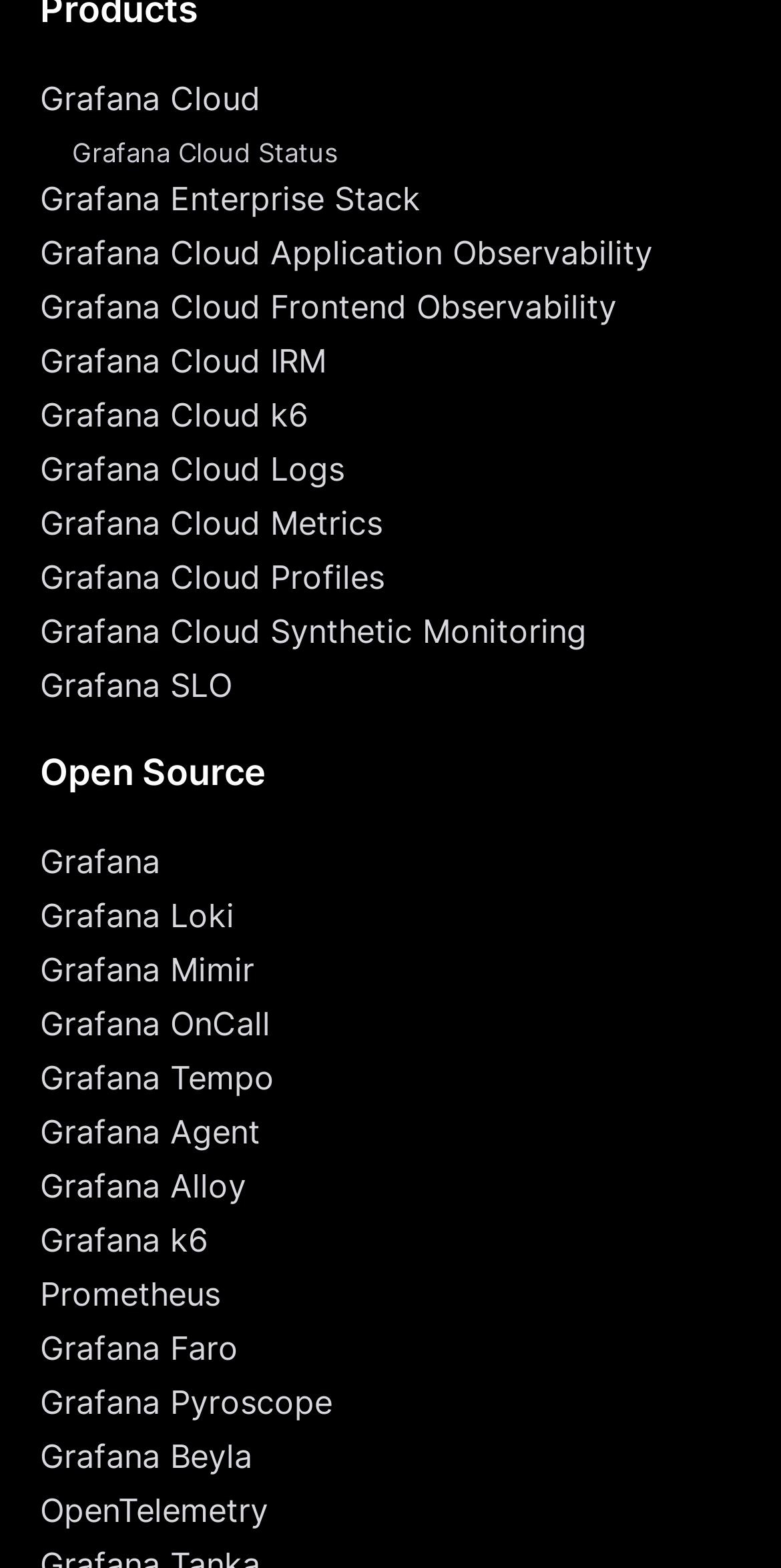Please give a succinct answer using a single word or phrase:
What is the last link on the webpage?

OpenTelemetry